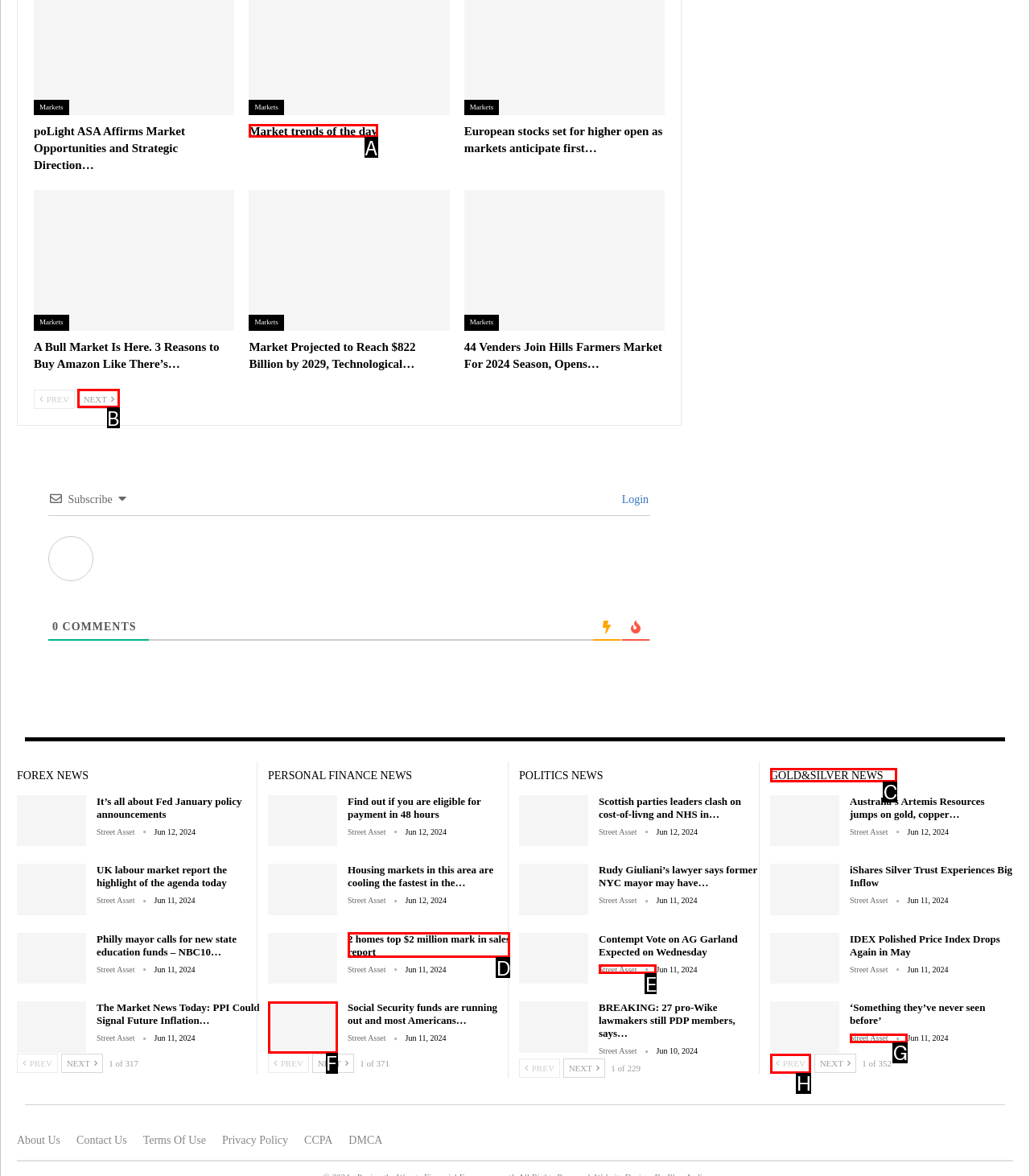Determine which HTML element to click for this task: Go to the next page Provide the letter of the selected choice.

B